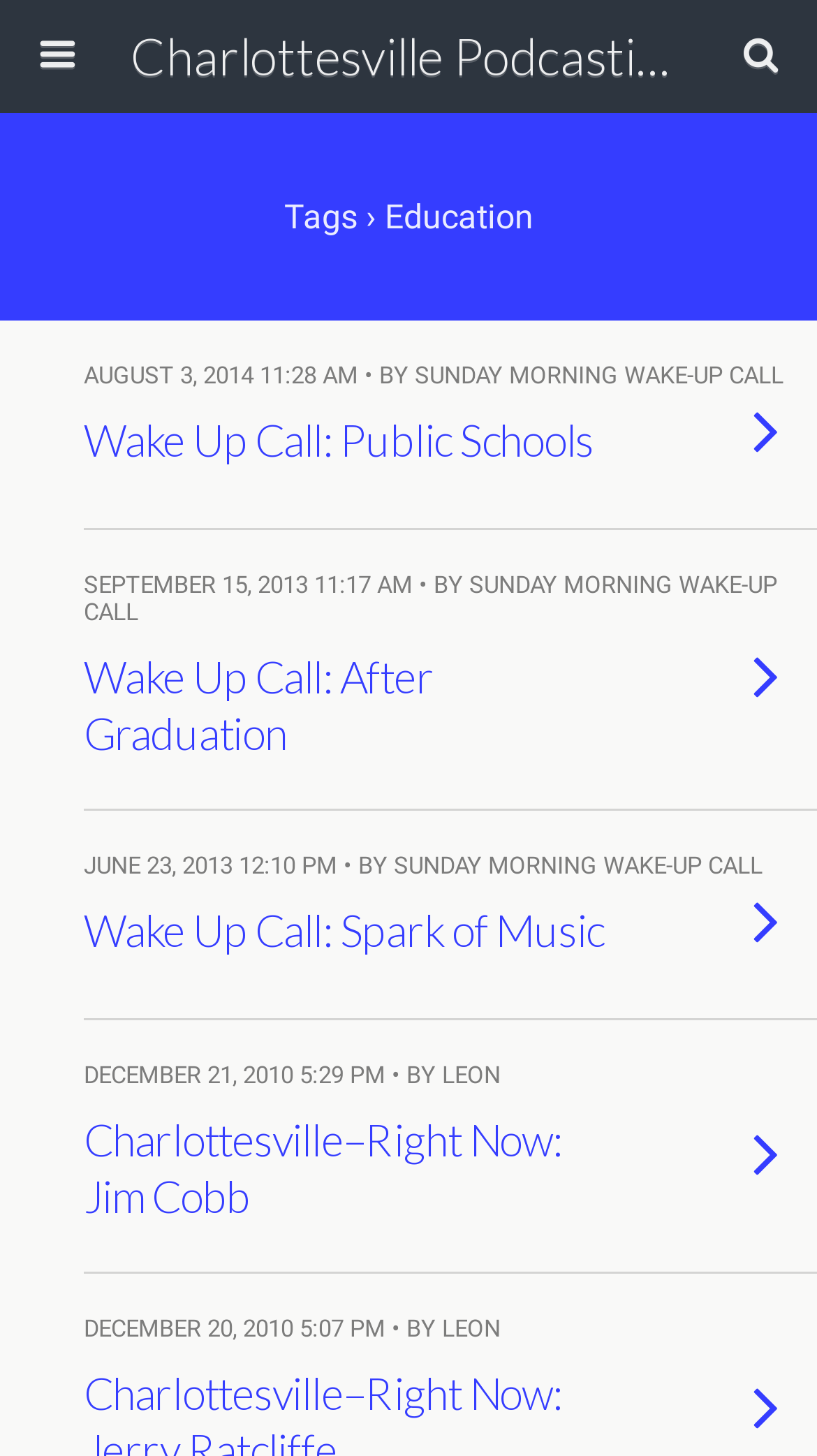Please answer the following question using a single word or phrase: 
What is the date of the second podcast?

SEPTEMBER 15, 2013